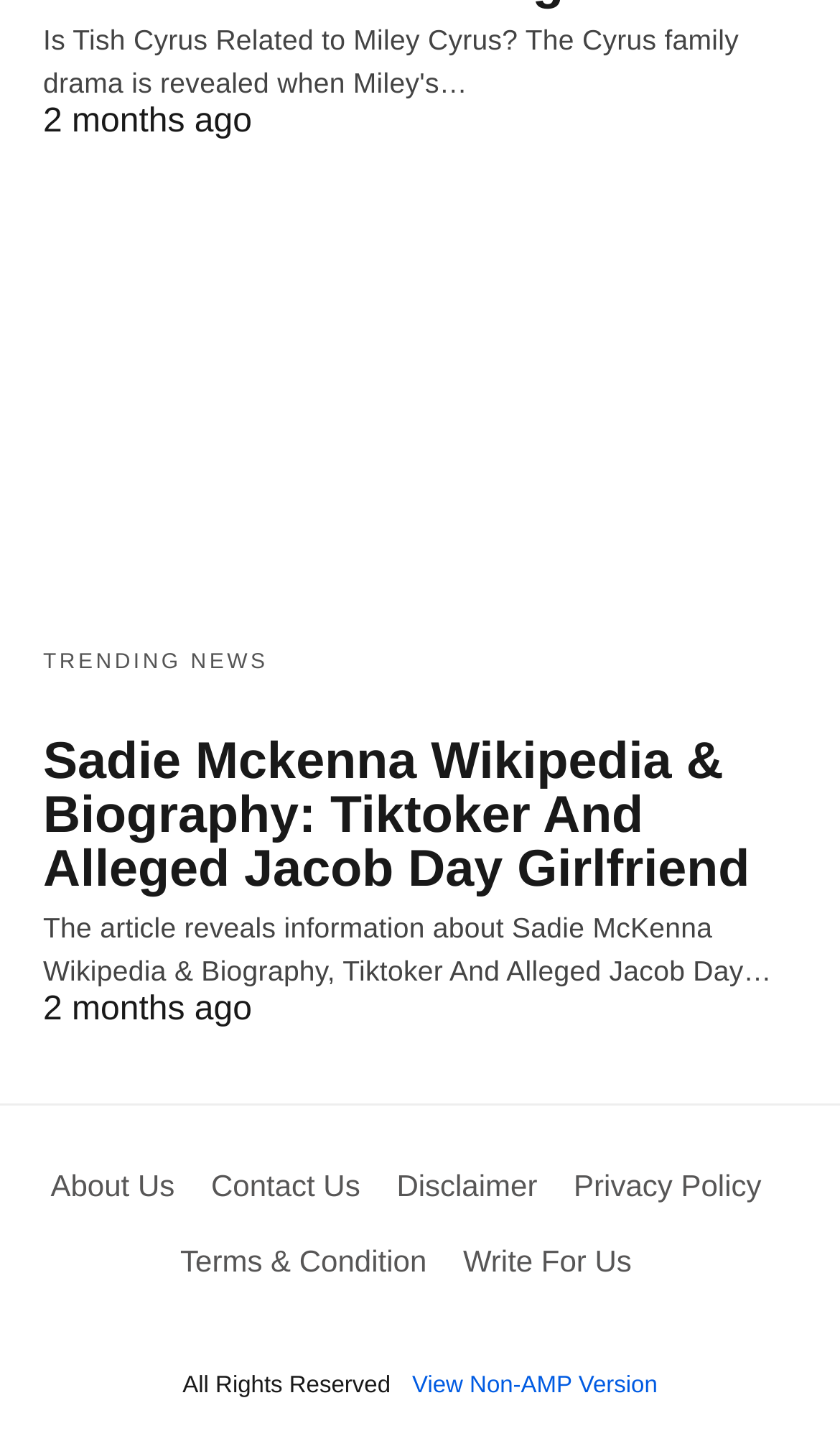Identify the bounding box coordinates for the element you need to click to achieve the following task: "View trending news". The coordinates must be four float values ranging from 0 to 1, formatted as [left, top, right, bottom].

[0.051, 0.455, 0.319, 0.472]